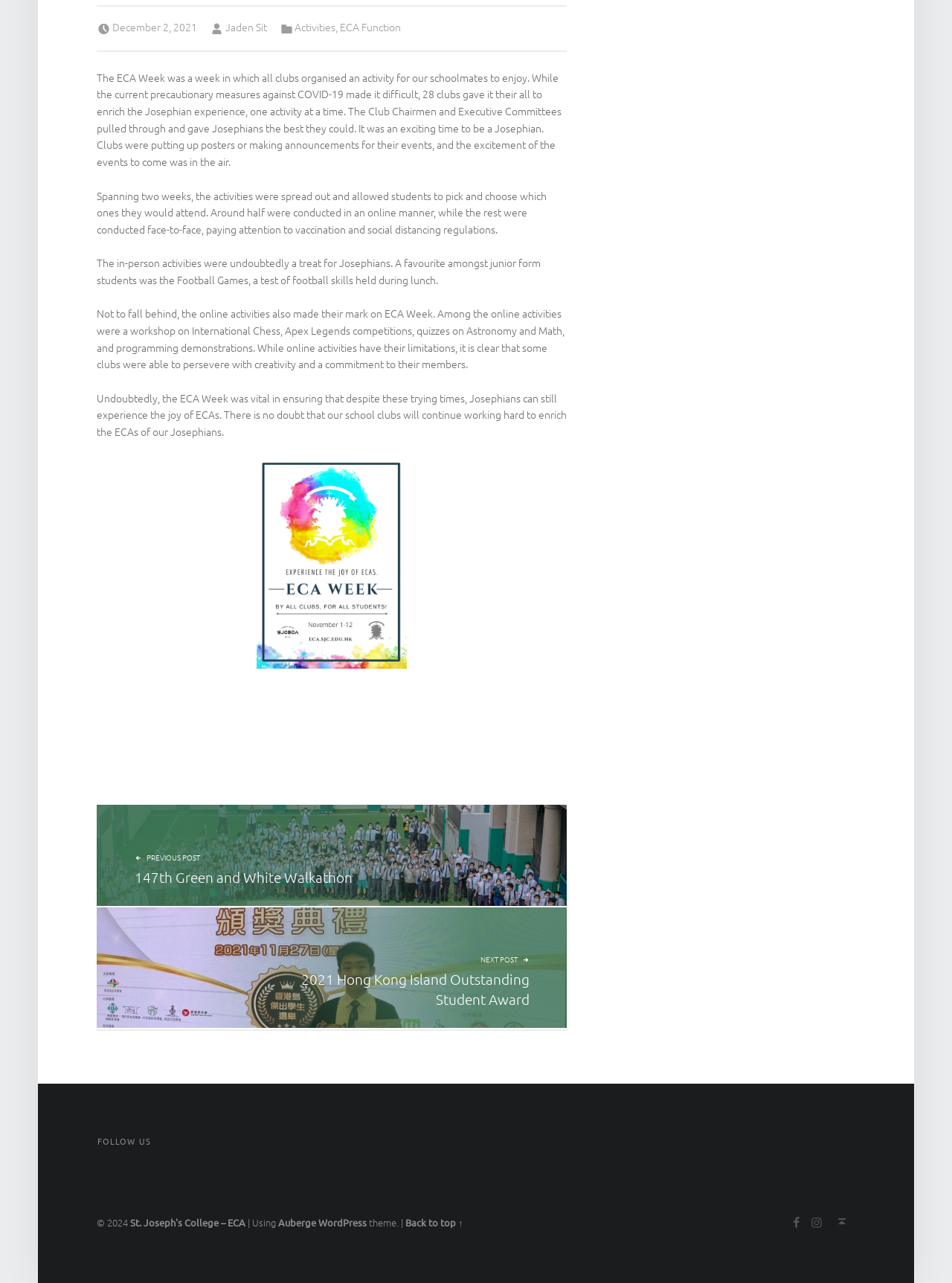Examine the screenshot and answer the question in as much detail as possible: What is the category of the latest post?

I found the category of the latest post by looking at the footer section, where it says 'Categorized in: Activities, ECA Function'.